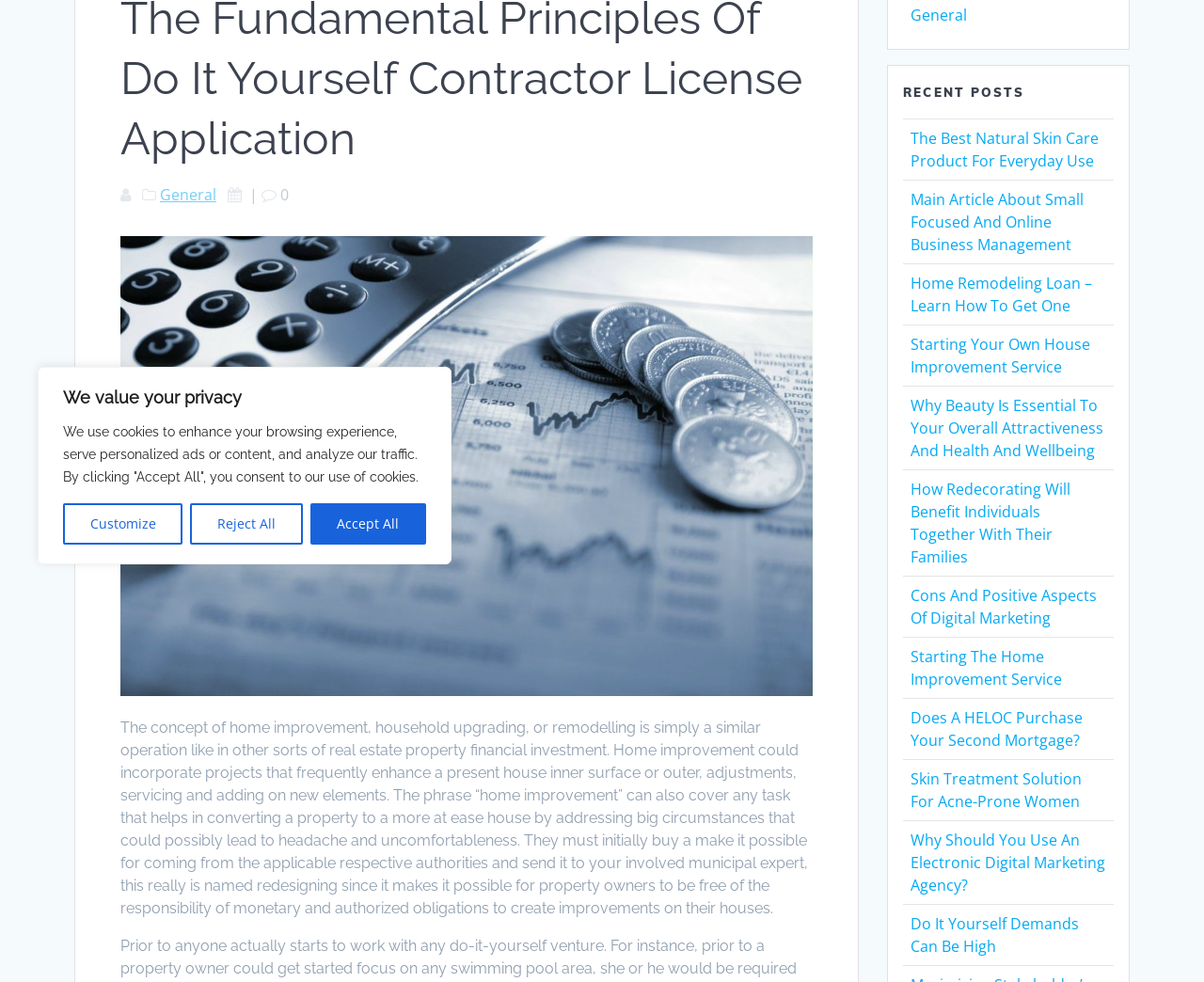Identify the bounding box of the UI element that matches this description: "Starting The Home Improvement Service".

[0.756, 0.658, 0.882, 0.702]